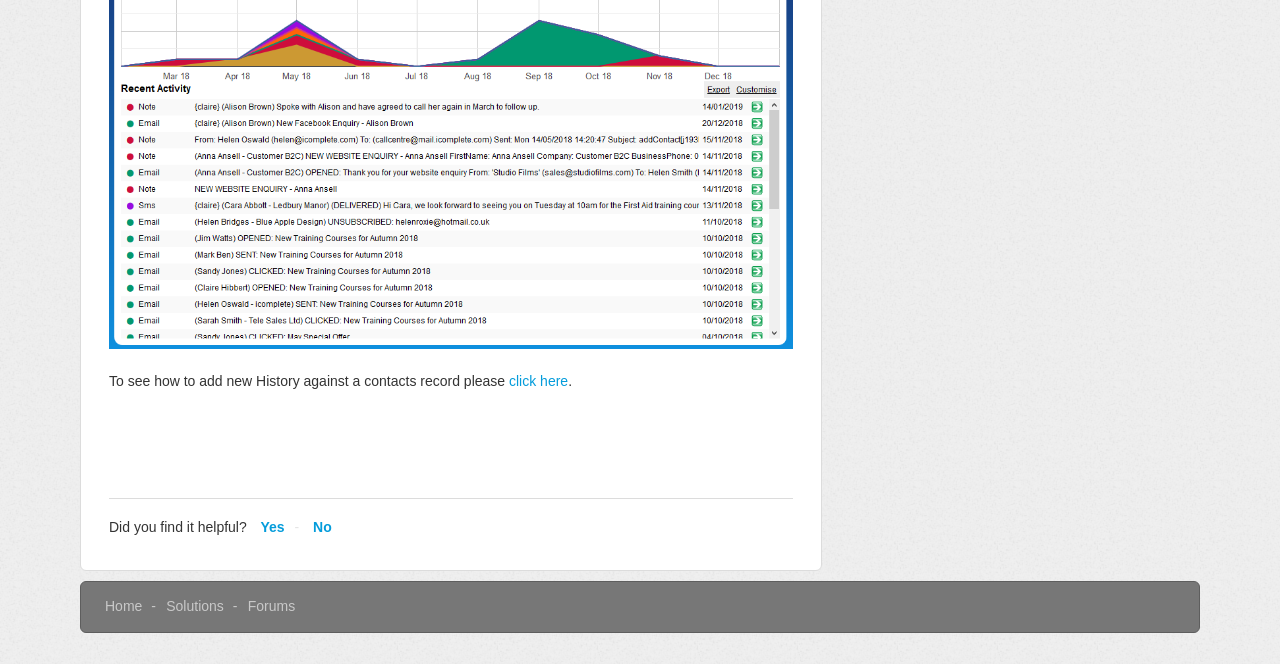Determine the bounding box for the UI element described here: "click here".

[0.398, 0.562, 0.444, 0.586]